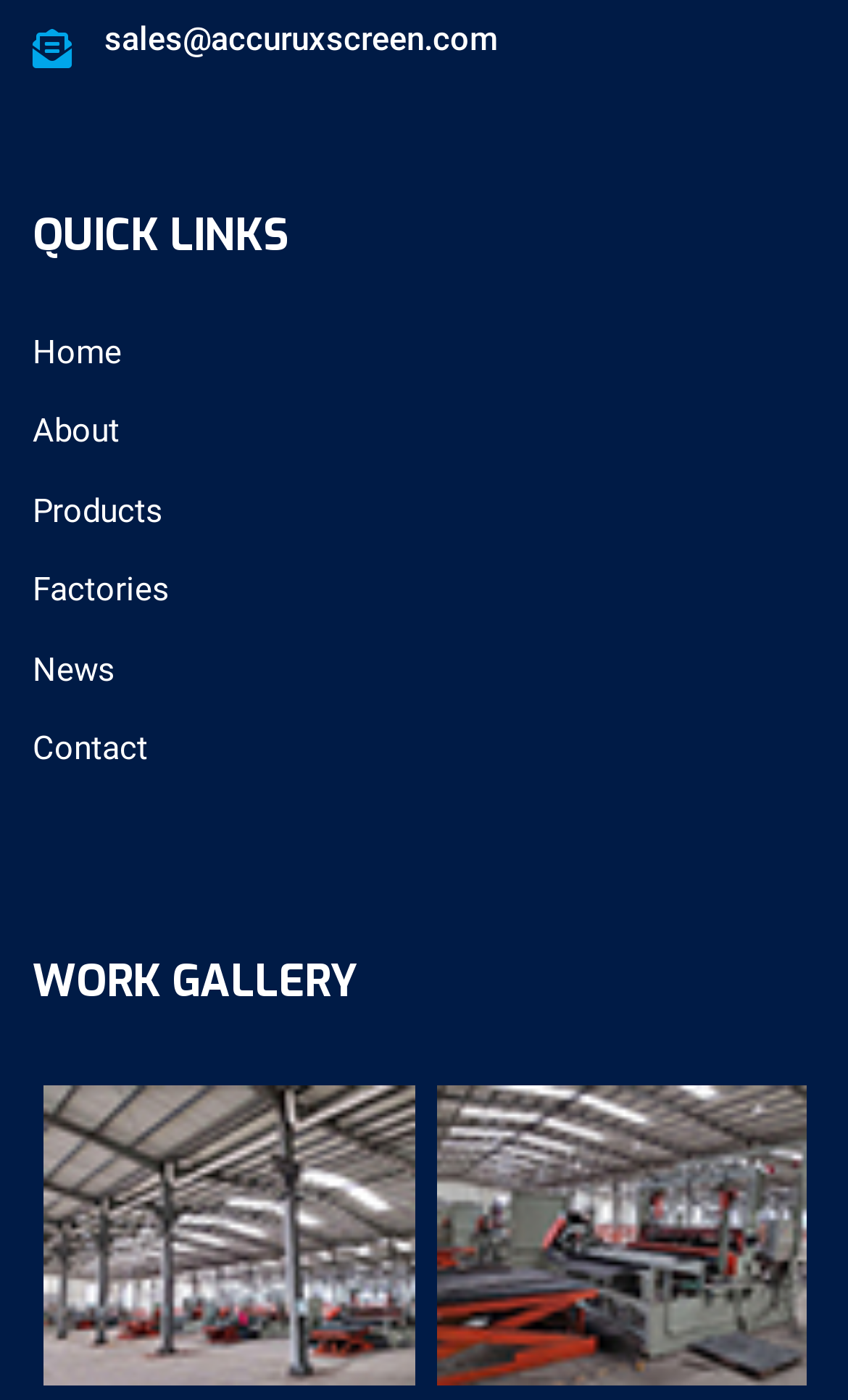How many links are there in the QUICK LINKS section?
From the image, respond using a single word or phrase.

6